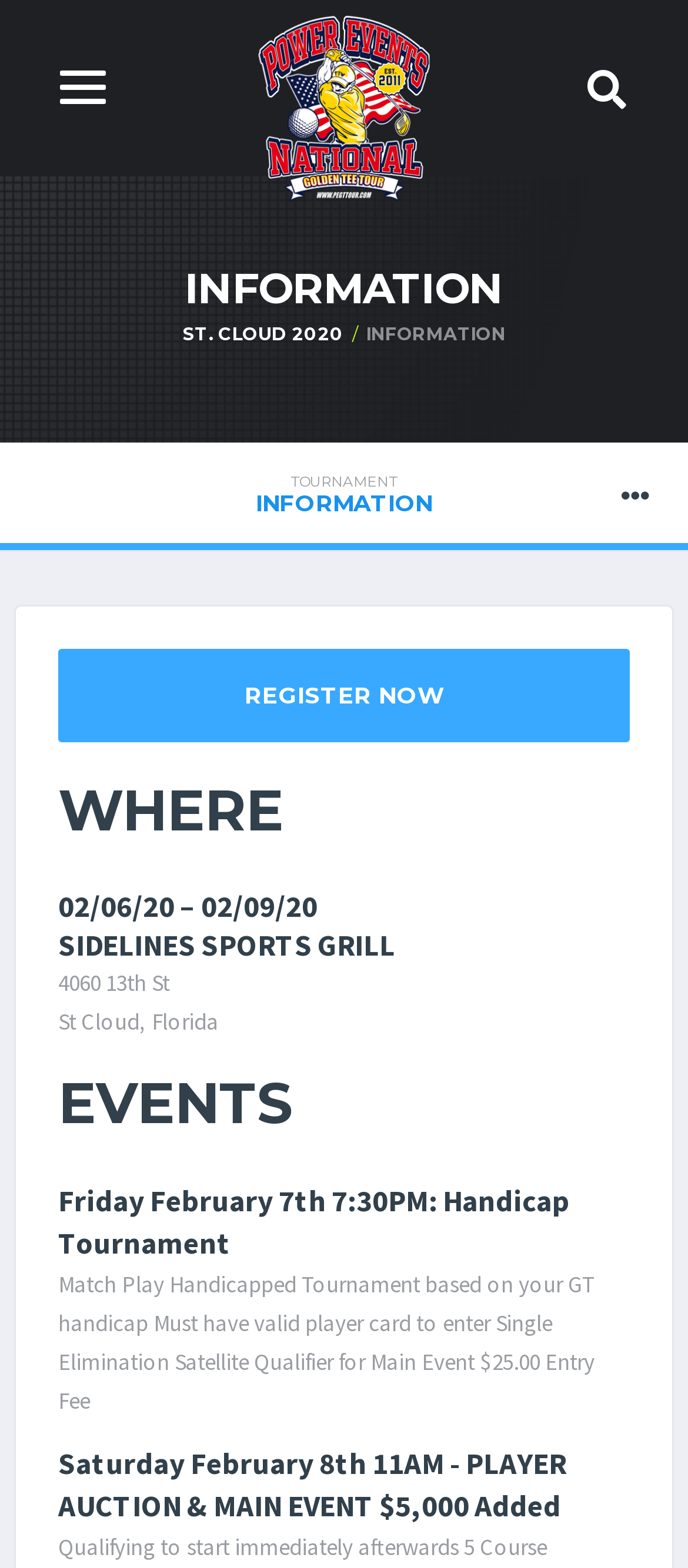Given the description: "alt="Power Events Golden Tee Tour"", determine the bounding box coordinates of the UI element. The coordinates should be formatted as four float numbers between 0 and 1, [left, top, right, bottom].

[0.376, 0.058, 0.624, 0.077]